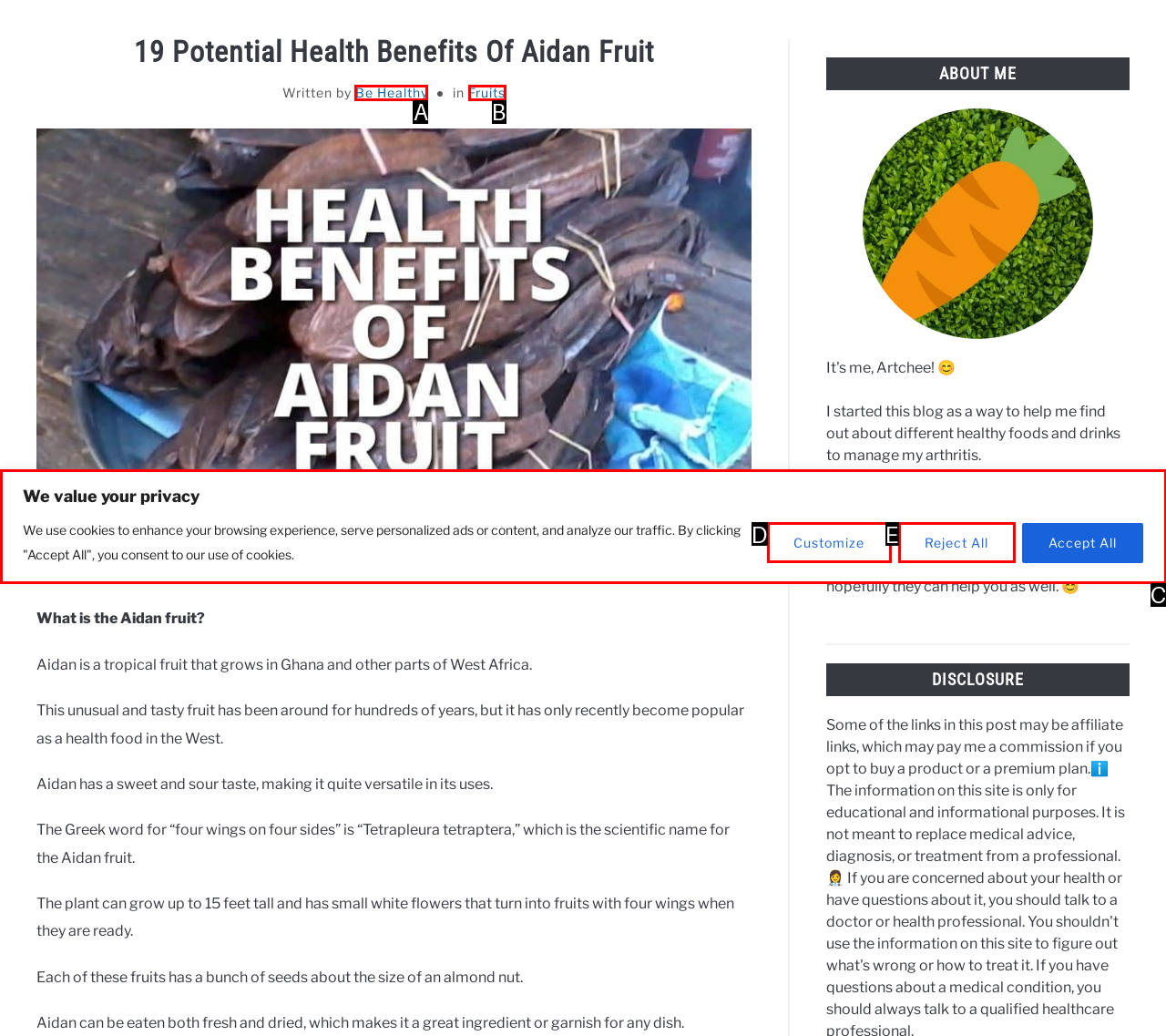Match the following description to a UI element: Fruits
Provide the letter of the matching option directly.

B